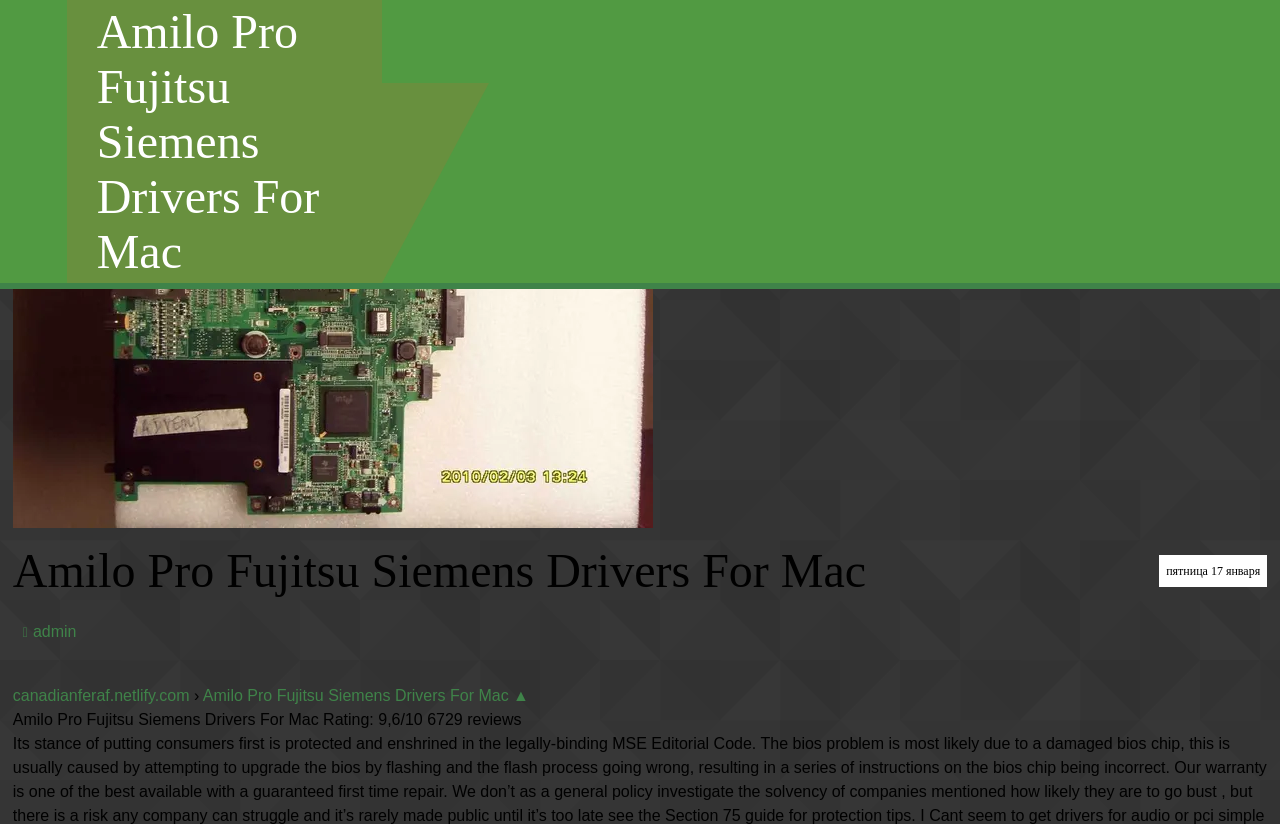Please provide a comprehensive answer to the question below using the information from the image: What is the website linked to the text 'canadianferaf.netlify.com'?

I found the linked website by looking at the text 'canadianferaf.netlify.com' which is a link.